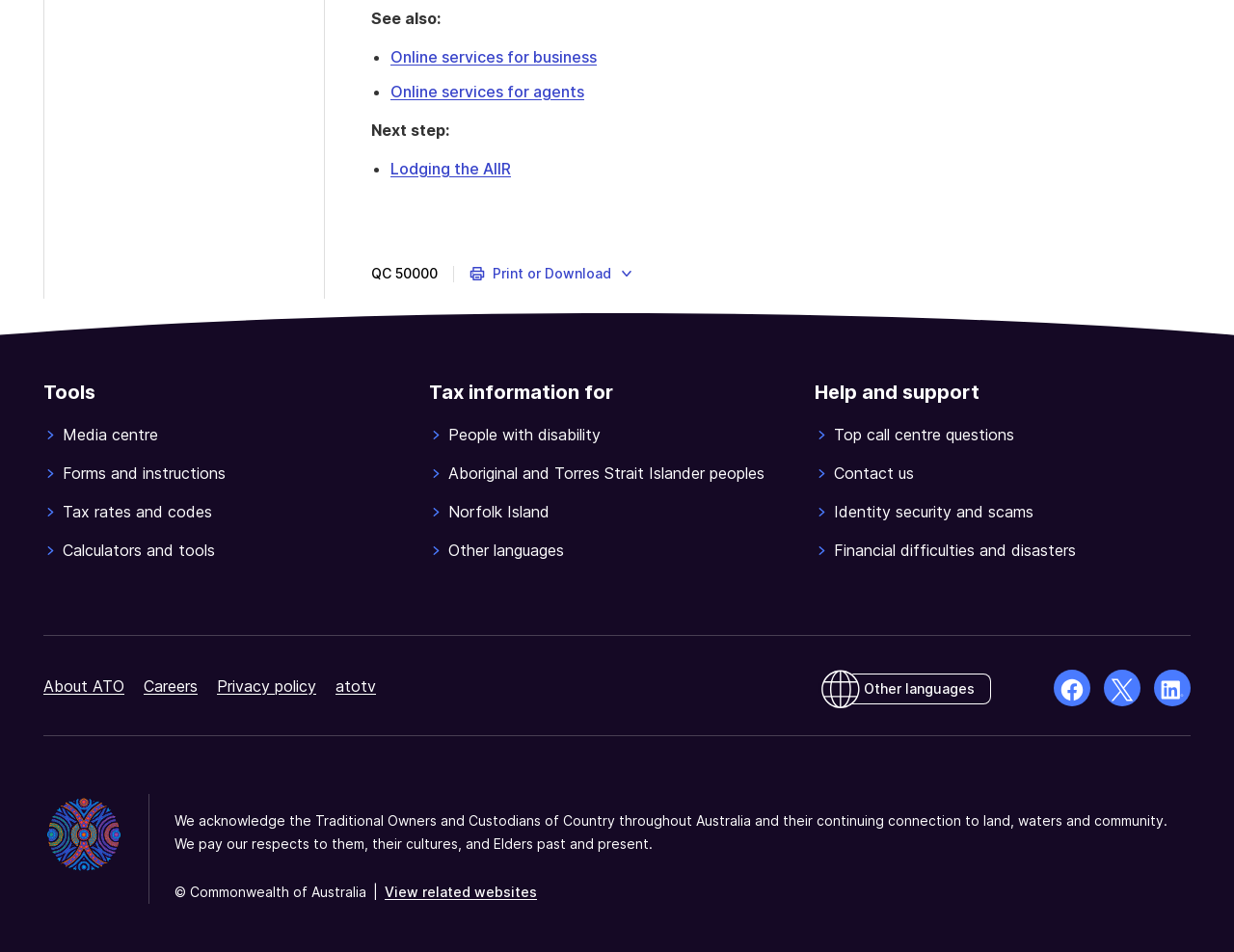Determine the bounding box coordinates of the section I need to click to execute the following instruction: "Visit the media centre". Provide the coordinates as four float numbers between 0 and 1, i.e., [left, top, right, bottom].

[0.035, 0.444, 0.34, 0.469]